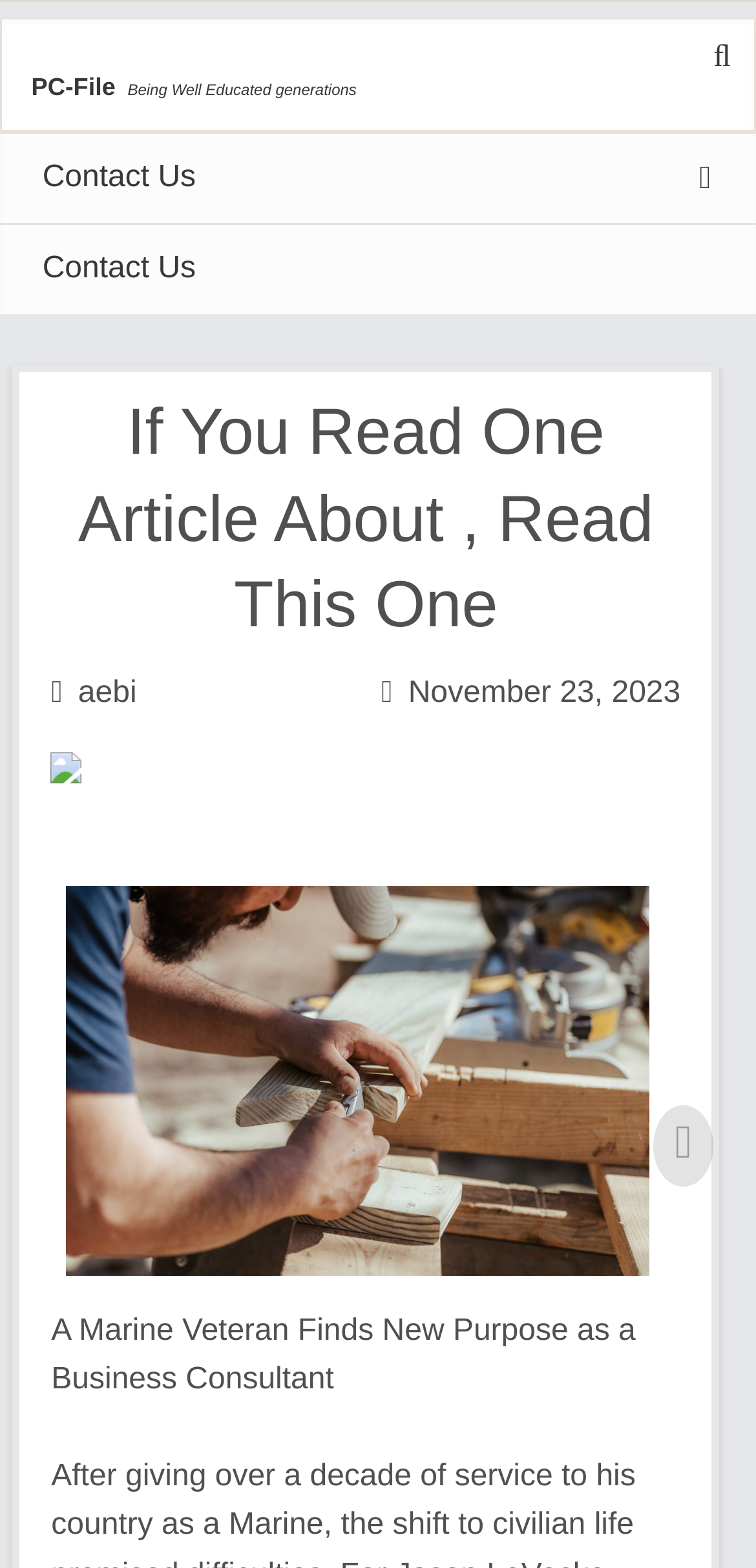Describe every aspect of the webpage in a detailed manner.

The webpage appears to be an article page with a focus on a specific story. At the top, there is a heading that reads "PC-File" which is also a link. Below this heading, there is a static text that says "Being Well Educated generations". 

On the top-right corner, there is a link that says "Skip to content". On the left side of the page, there are two identical links that say "Contact Us", one above the other. 

The main content of the page is divided into sections. The first section has a heading that reads "If You Read One Article About, Read This One" and is accompanied by two static texts, one that says "aebi" and another that displays the date "November 23, 2023". 

Below this section, there is an image, followed by a larger image that takes up most of the width of the page. The larger image is accompanied by a static text that says "A Marine Veteran Finds New Purpose as a Business Consultant", which is likely the title of the article or a summary of the content.